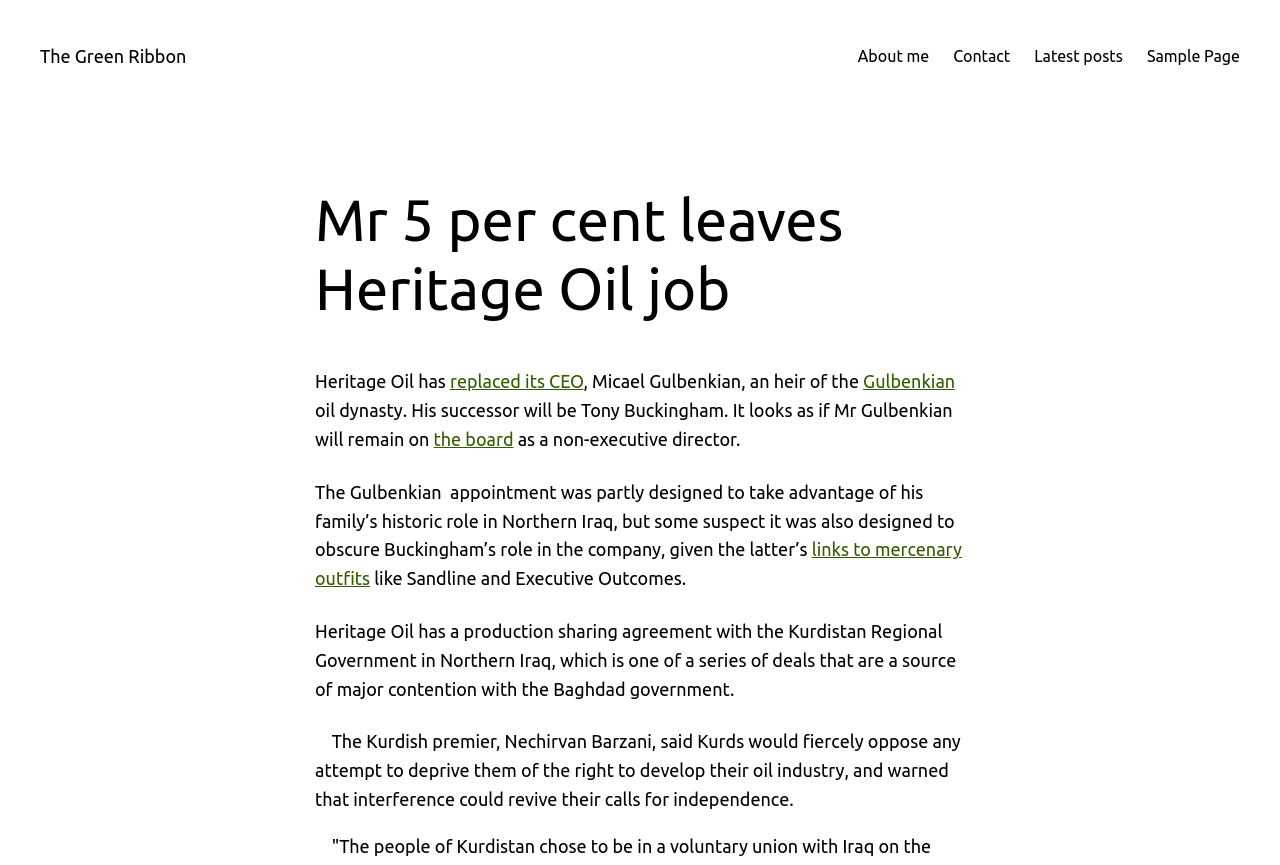Produce an elaborate caption capturing the essence of the webpage.

The webpage appears to be a news article or blog post with a title "Mr 5 per cent leaves Heritage Oil job" and a subtitle "The Green Ribbon". At the top left, there is a link to "The Green Ribbon". On the top right, there are several links to other pages, including "About me", "Contact", "Latest posts", and "Sample Page".

Below the title, there is a heading that repeats the title "Mr 5 per cent leaves Heritage Oil job". The main content of the article starts with a sentence "Heritage Oil has replaced its CEO, Micael Gulbenkian, an heir of the oil dynasty." The text is divided into several paragraphs, with links to specific terms like "Gulbenkian" and "the board" scattered throughout.

The article discusses the replacement of the CEO of Heritage Oil, Micael Gulbenkian, with Tony Buckingham, and how Gulbenkian will remain on the board as a non-executive director. It also mentions the company's production sharing agreement with the Kurdistan Regional Government in Northern Iraq and the controversy surrounding it.

There is a quote from the Kurdish premier, Nechirvan Barzani, at the bottom of the article, stating that Kurds would fiercely oppose any attempt to deprive them of the right to develop their oil industry and warning that interference could revive their calls for independence.